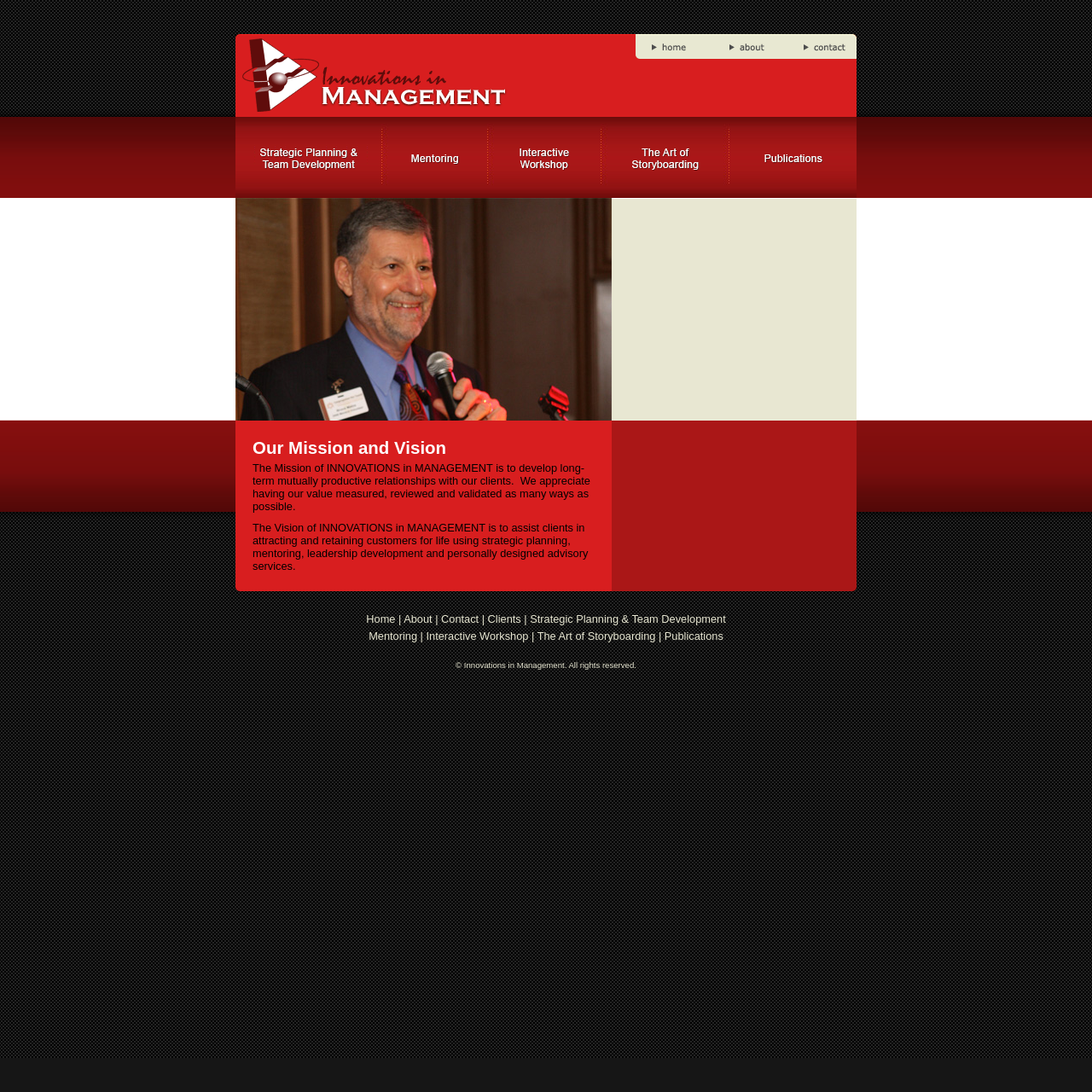Find the bounding box coordinates of the element's region that should be clicked in order to follow the given instruction: "view strategic planning and team development". The coordinates should consist of four float numbers between 0 and 1, i.e., [left, top, right, bottom].

[0.216, 0.17, 0.349, 0.184]